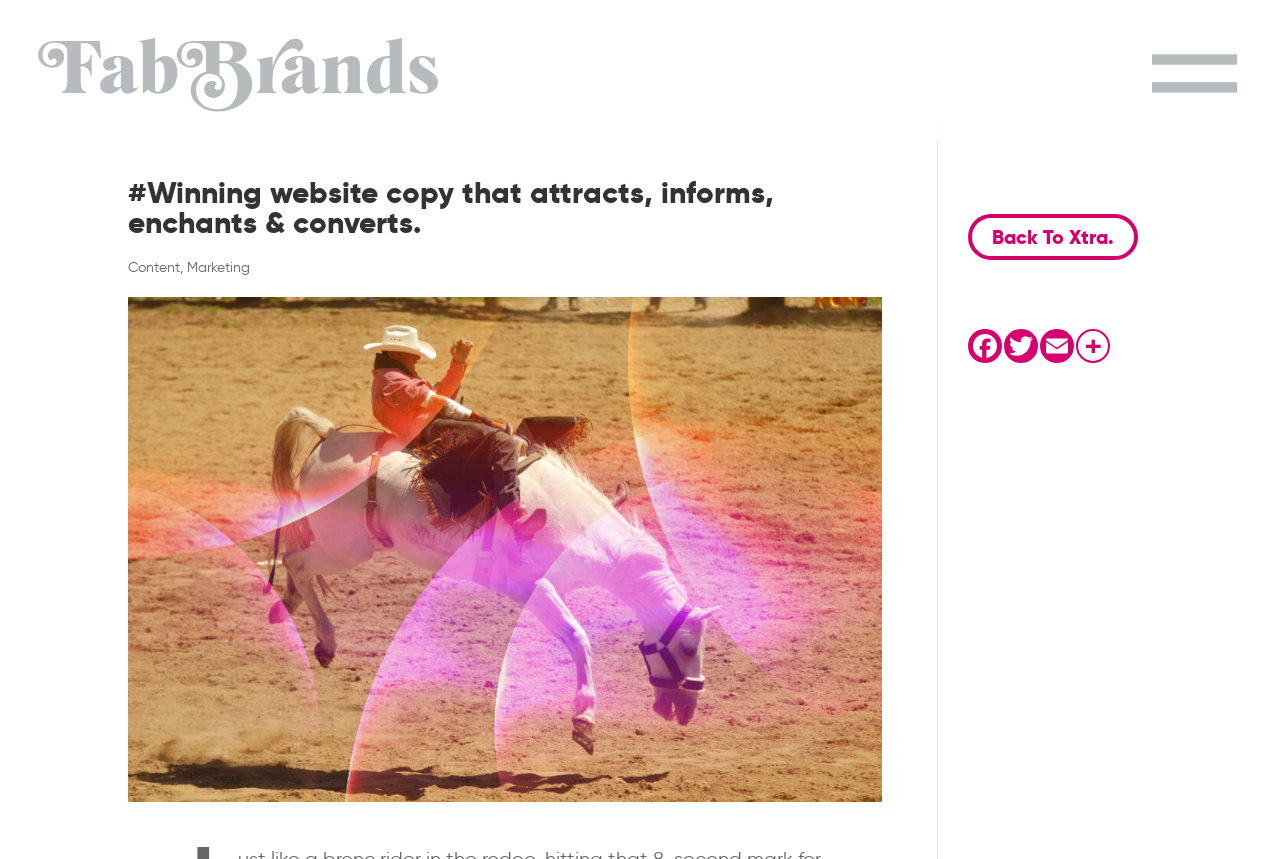What is the name of the brand or company behind this website?
Use the screenshot to answer the question with a single word or phrase.

Fab Brands